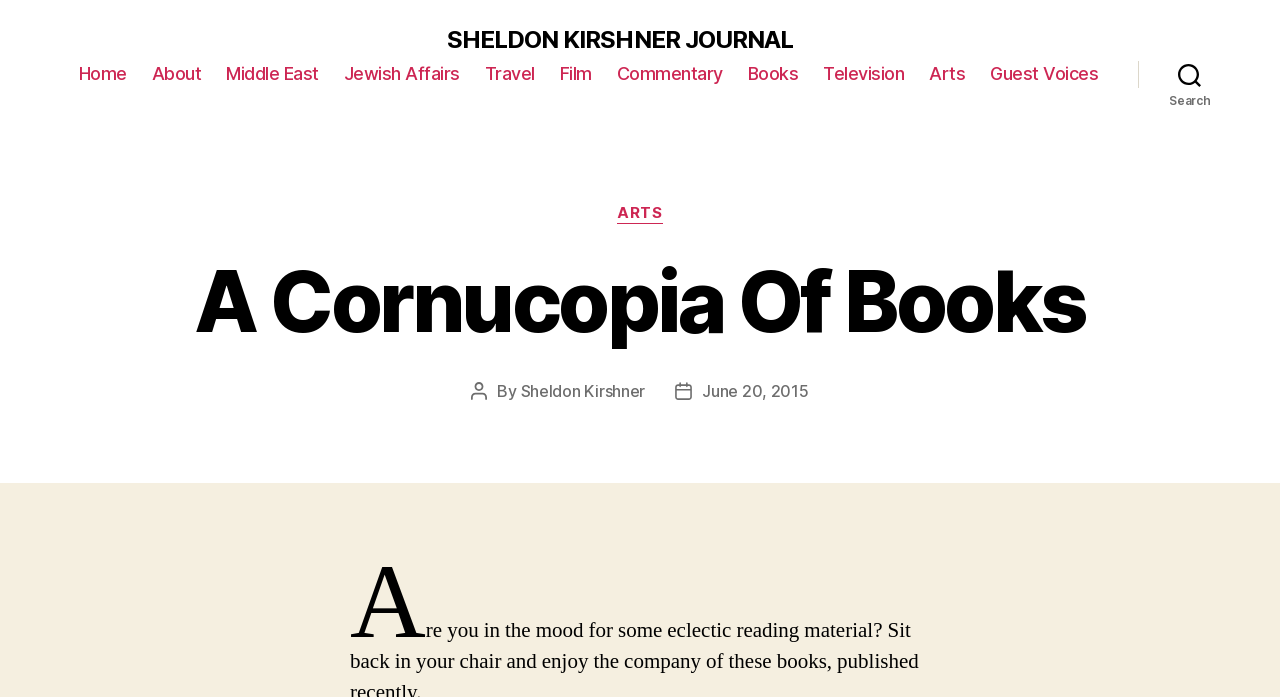Determine the bounding box coordinates of the region that needs to be clicked to achieve the task: "search on the website".

[0.889, 0.075, 0.97, 0.138]